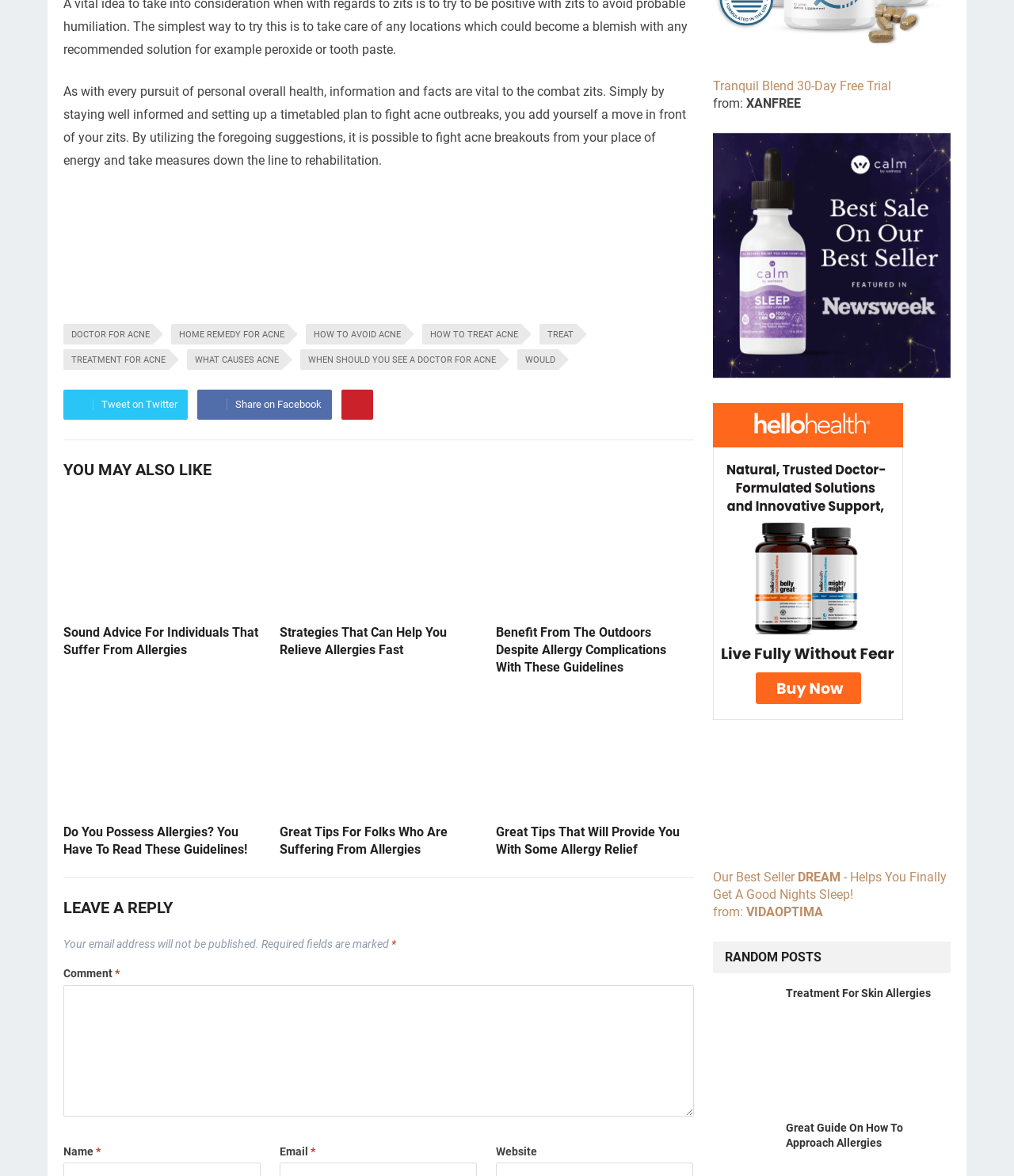Please locate the clickable area by providing the bounding box coordinates to follow this instruction: "Click on the 'Twitter Tweet on Twitter' link".

[0.062, 0.331, 0.185, 0.357]